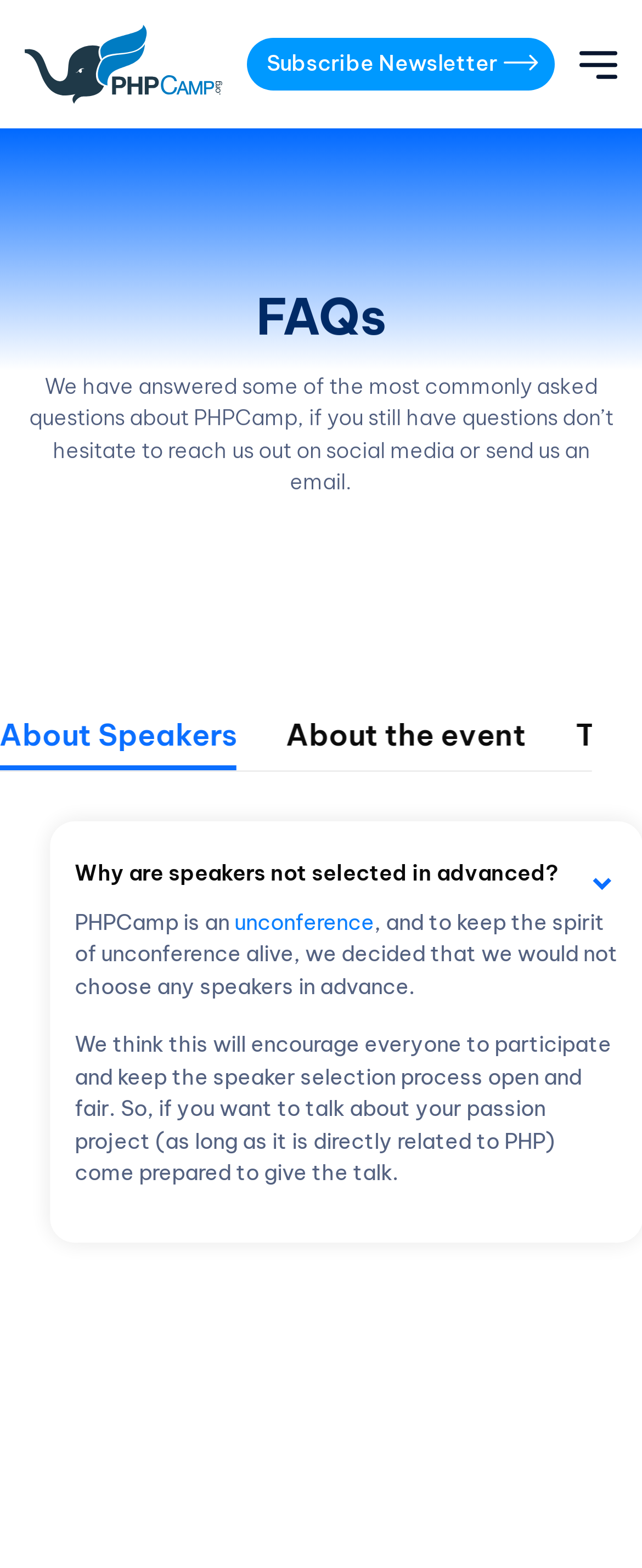What is the purpose of PHPCamp?
Could you please answer the question thoroughly and with as much detail as possible?

After reading the text on the page, I found a sentence that describes PHPCamp as an 'unconference'. This implies that the purpose of PHPCamp is to hold an unconference, which is an event that encourages participation and open discussion.